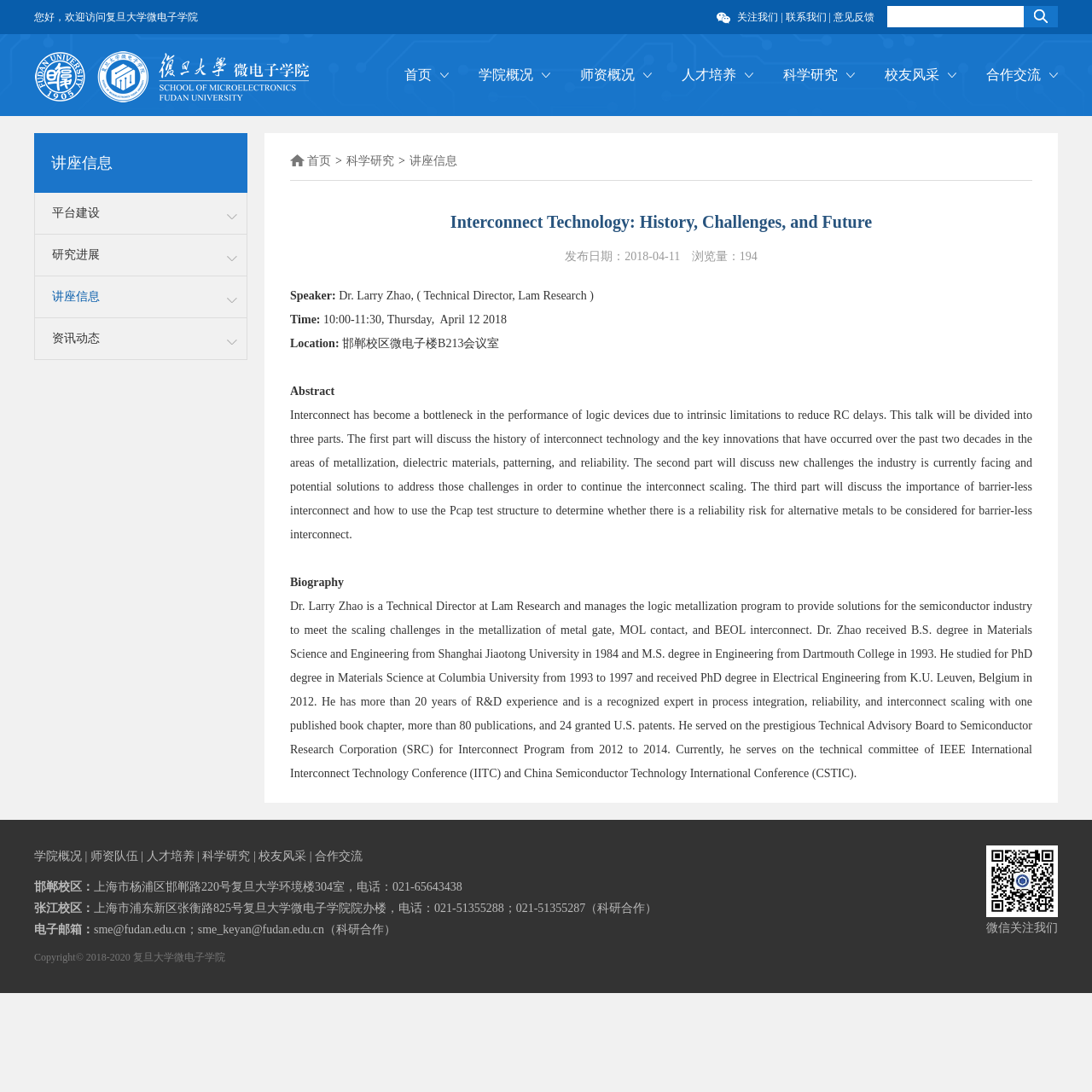Please pinpoint the bounding box coordinates for the region I should click to adhere to this instruction: "go to homepage".

[0.37, 0.062, 0.395, 0.075]